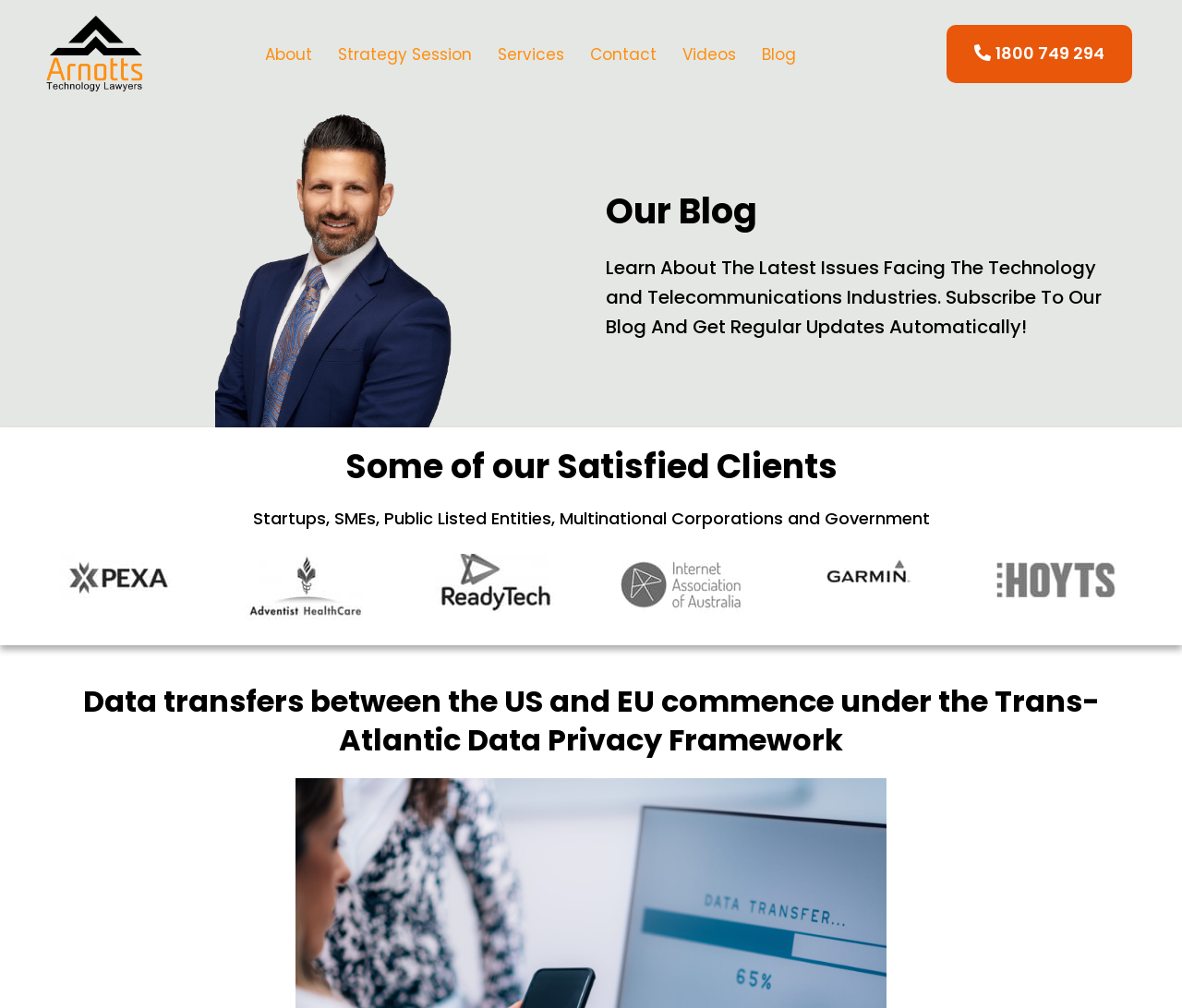Please determine the bounding box coordinates, formatted as (top-left x, top-left y, bottom-right x, bottom-right y), with all values as floating point numbers between 0 and 1. Identify the bounding box of the region described as: Contact

[0.488, 0.03, 0.566, 0.078]